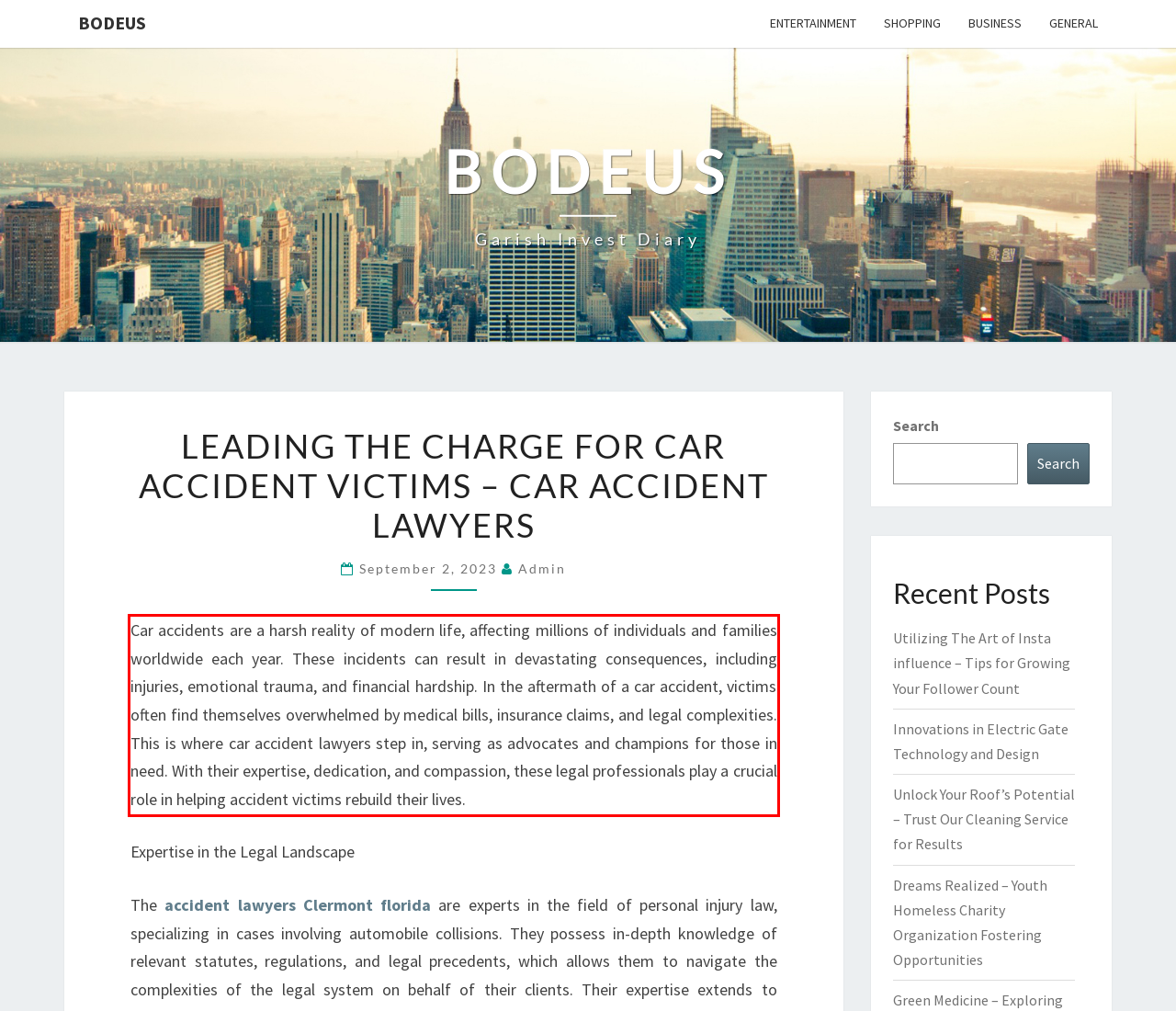Given a screenshot of a webpage with a red bounding box, extract the text content from the UI element inside the red bounding box.

Car accidents are a harsh reality of modern life, affecting millions of individuals and families worldwide each year. These incidents can result in devastating consequences, including injuries, emotional trauma, and financial hardship. In the aftermath of a car accident, victims often find themselves overwhelmed by medical bills, insurance claims, and legal complexities. This is where car accident lawyers step in, serving as advocates and champions for those in need. With their expertise, dedication, and compassion, these legal professionals play a crucial role in helping accident victims rebuild their lives.